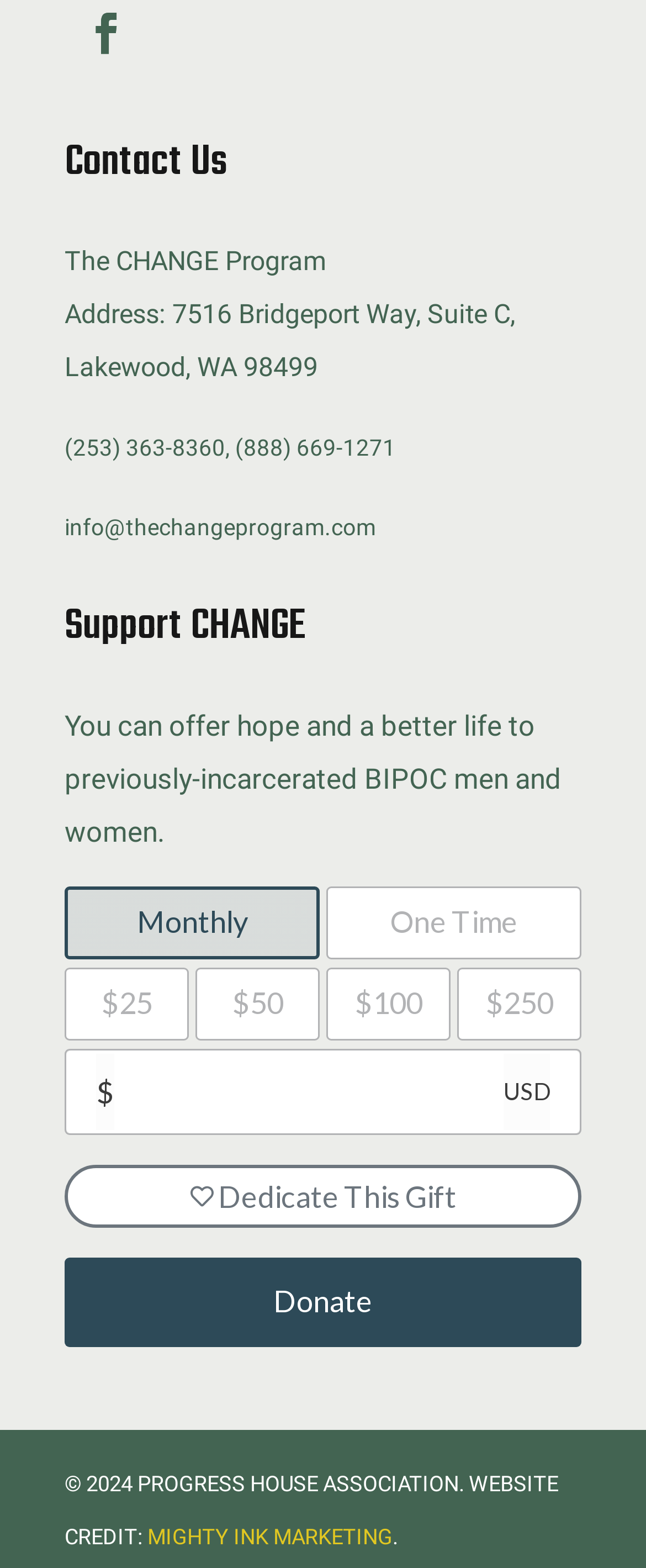Respond concisely with one word or phrase to the following query:
What is the currency of the donation?

USD